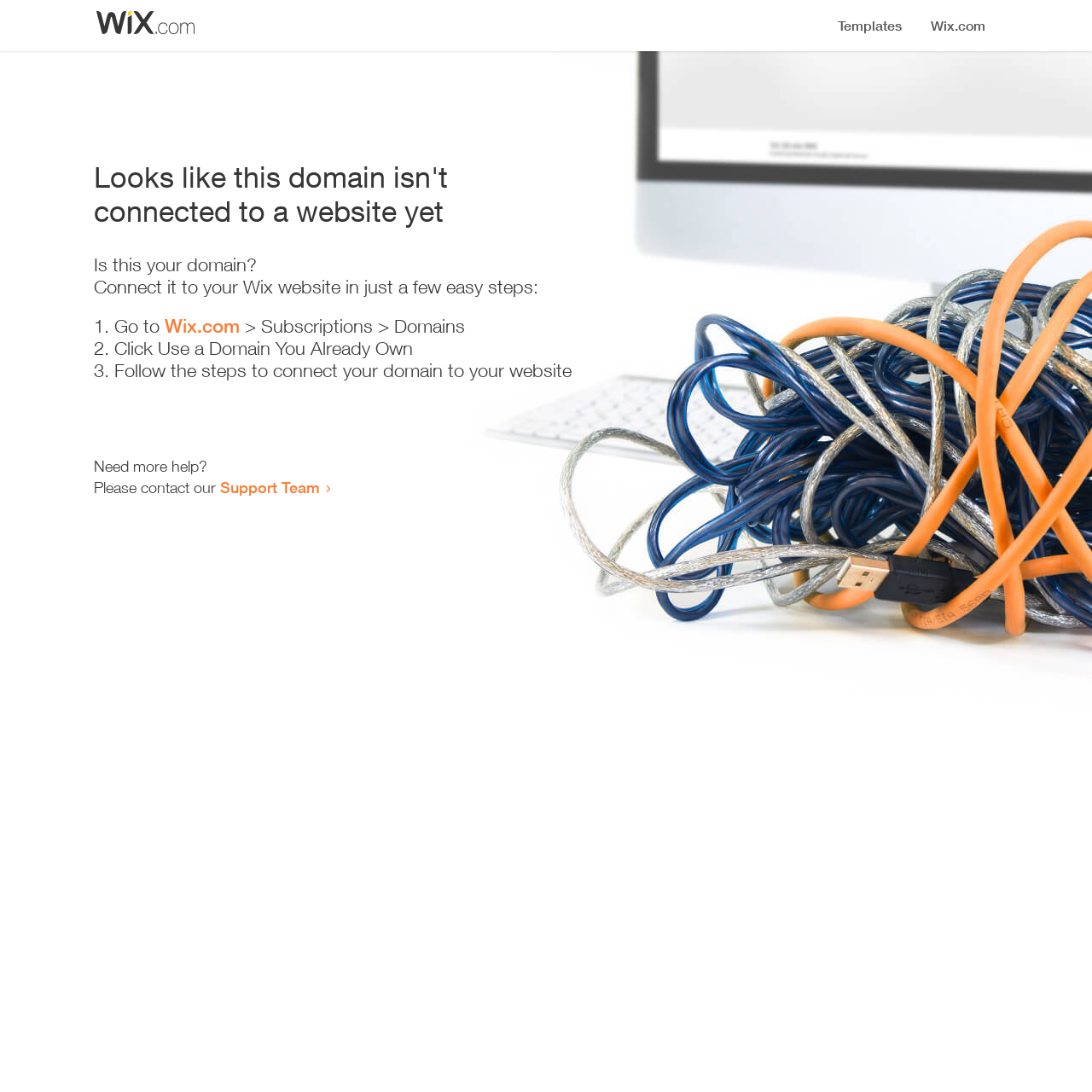Provide the bounding box coordinates in the format (top-left x, top-left y, bottom-right x, bottom-right y). All values are floating point numbers between 0 and 1. Determine the bounding box coordinate of the UI element described as: Support Team

[0.202, 0.438, 0.293, 0.455]